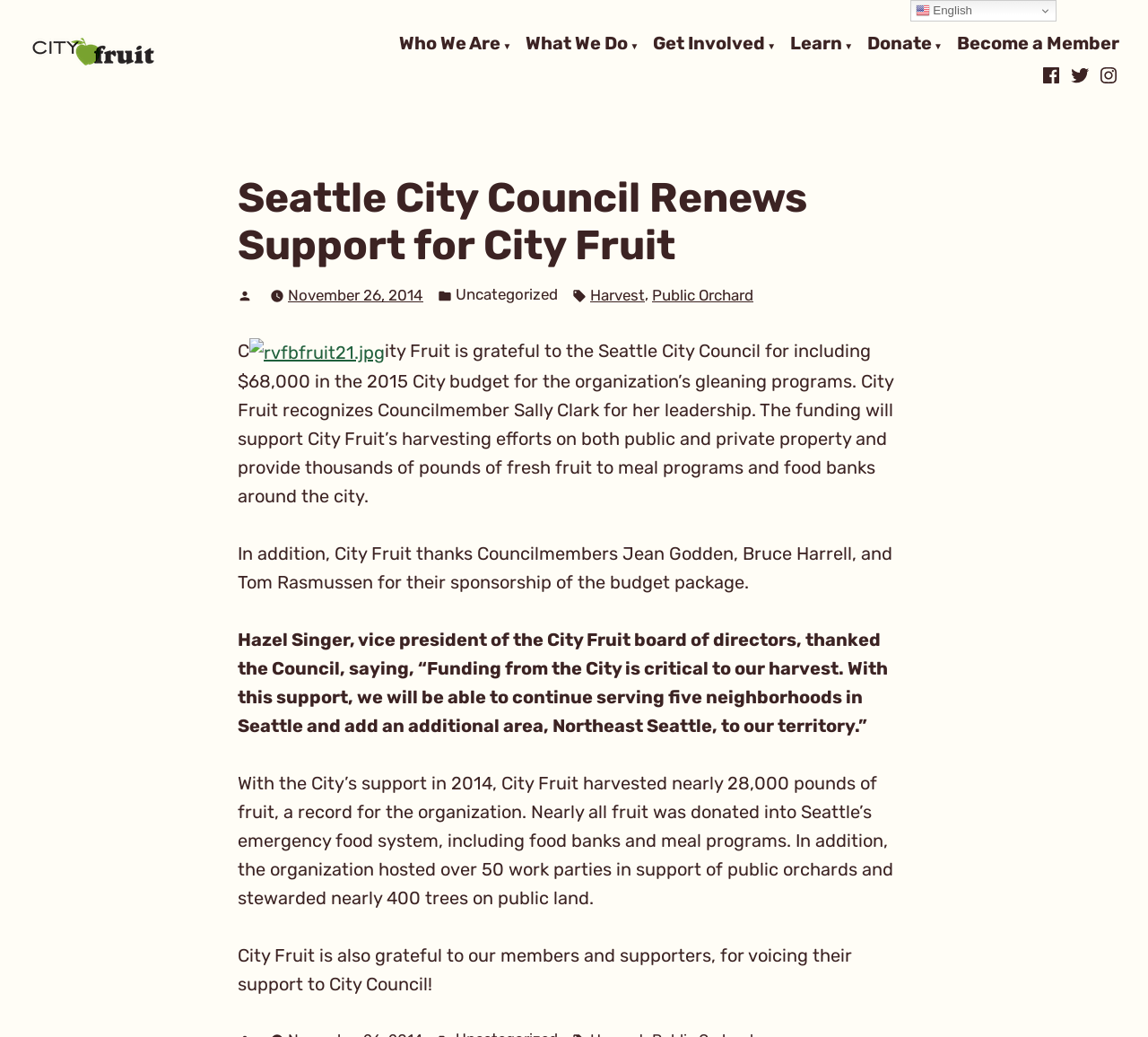Locate the bounding box coordinates of the area where you should click to accomplish the instruction: "Visit the Facebook page".

[0.906, 0.062, 0.928, 0.083]